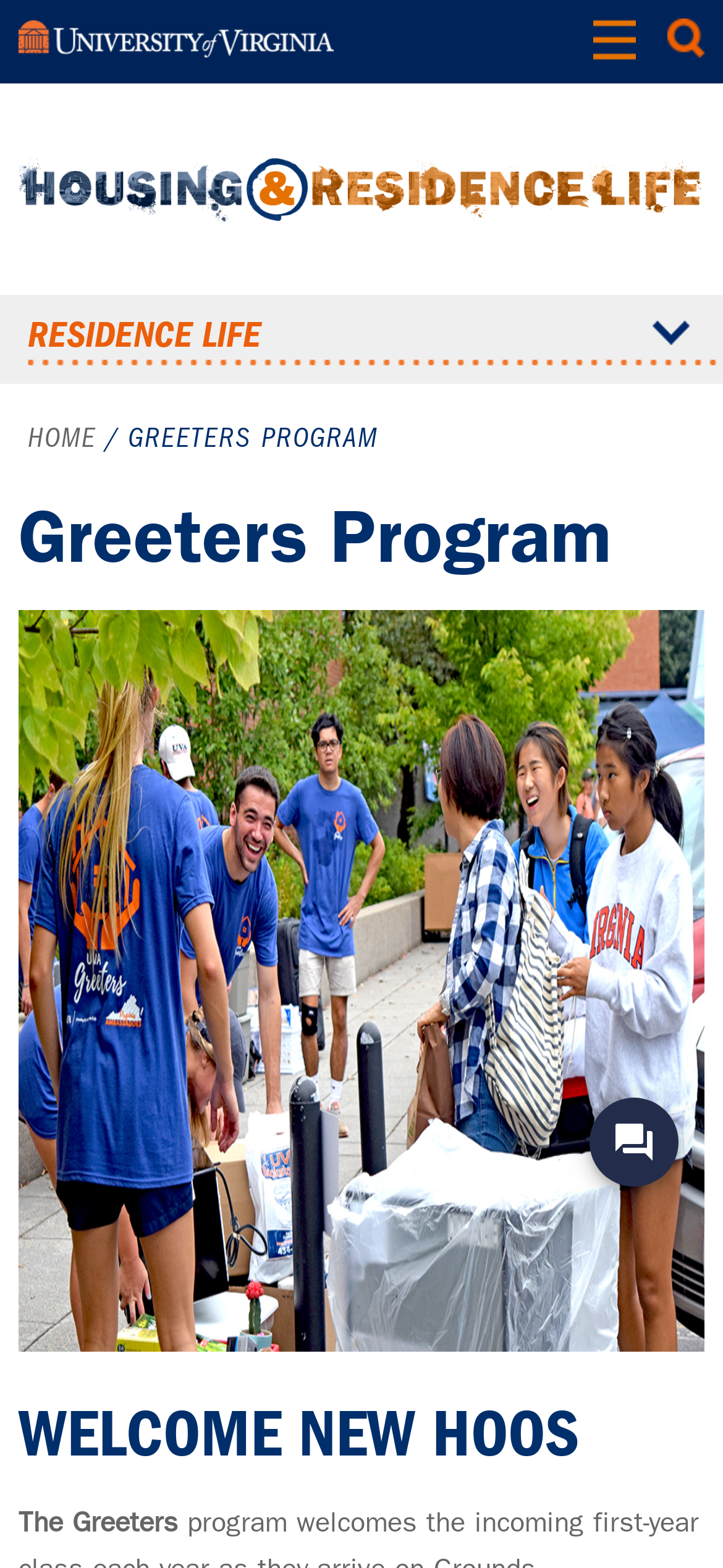How many buttons are there at the top of the page?
From the image, respond using a single word or phrase.

3